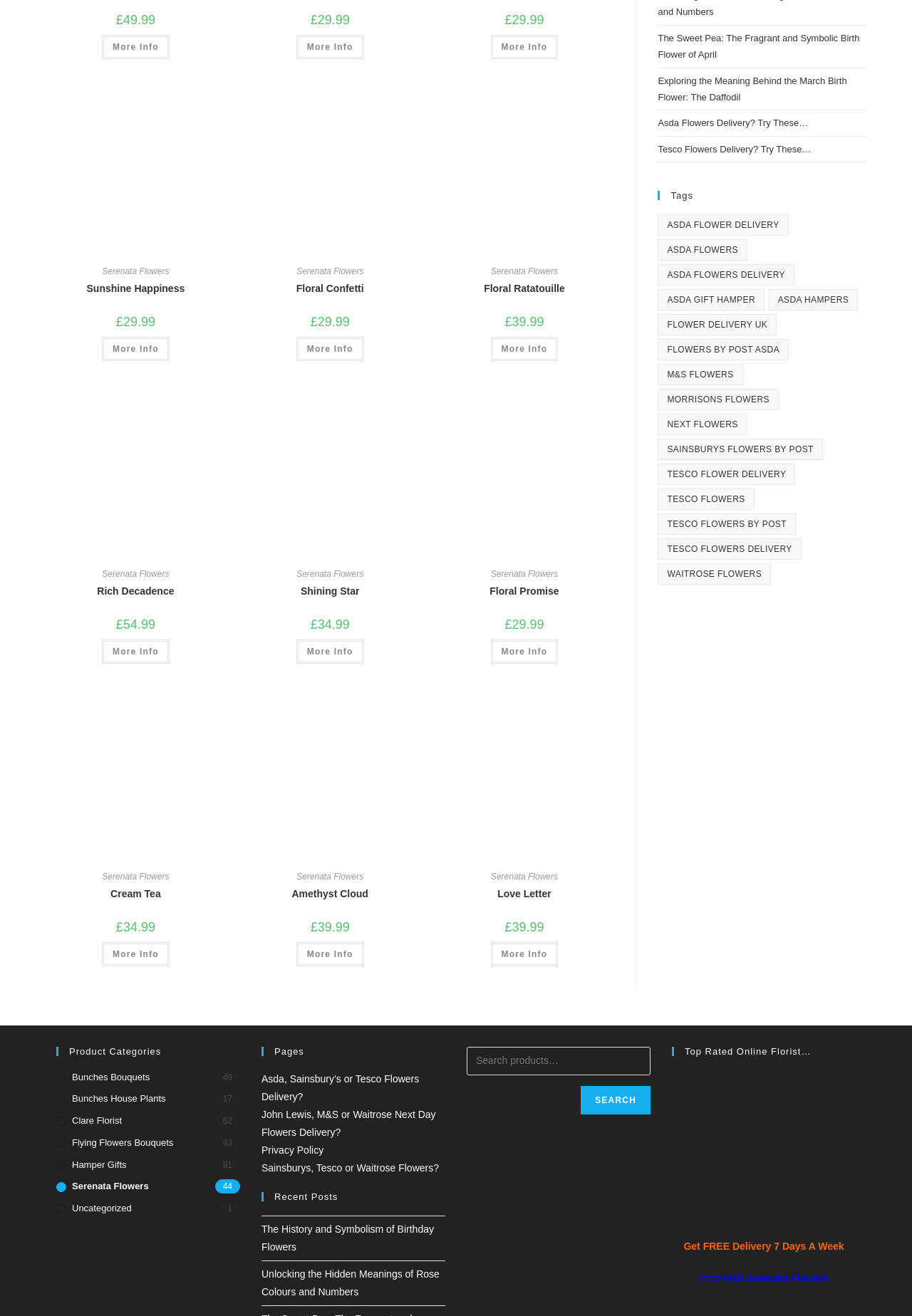Please indicate the bounding box coordinates for the clickable area to complete the following task: "Buy 'Cream Tea'". The coordinates should be specified as four float numbers between 0 and 1, i.e., [left, top, right, bottom].

[0.112, 0.716, 0.186, 0.734]